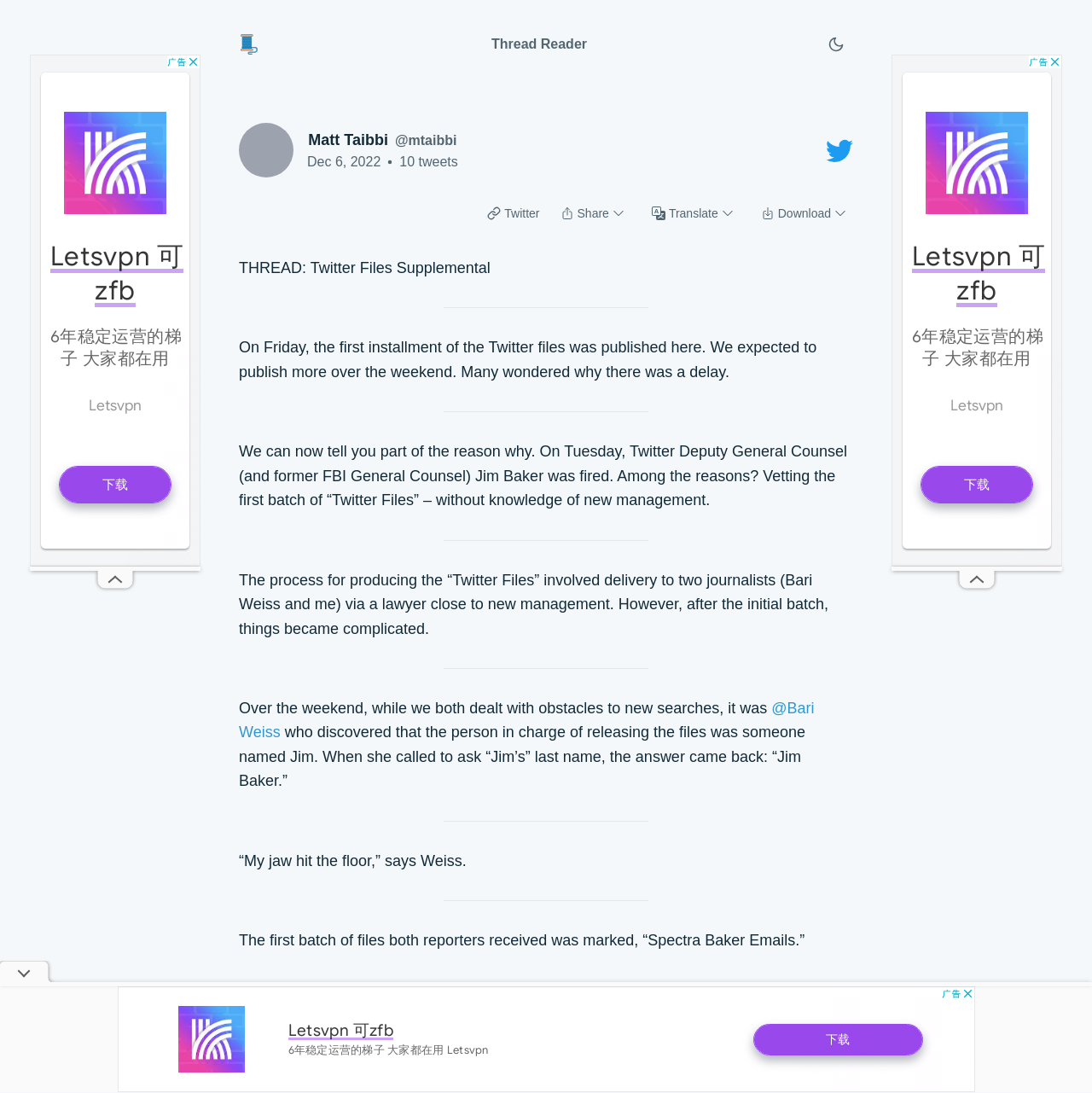What is the name of the other journalist mentioned in the thread?
Answer the question with detailed information derived from the image.

The name of the other journalist is obtained from the link element '@Bari Weiss' which is located in the middle of the webpage, in the text describing the process of producing the 'Twitter Files'.